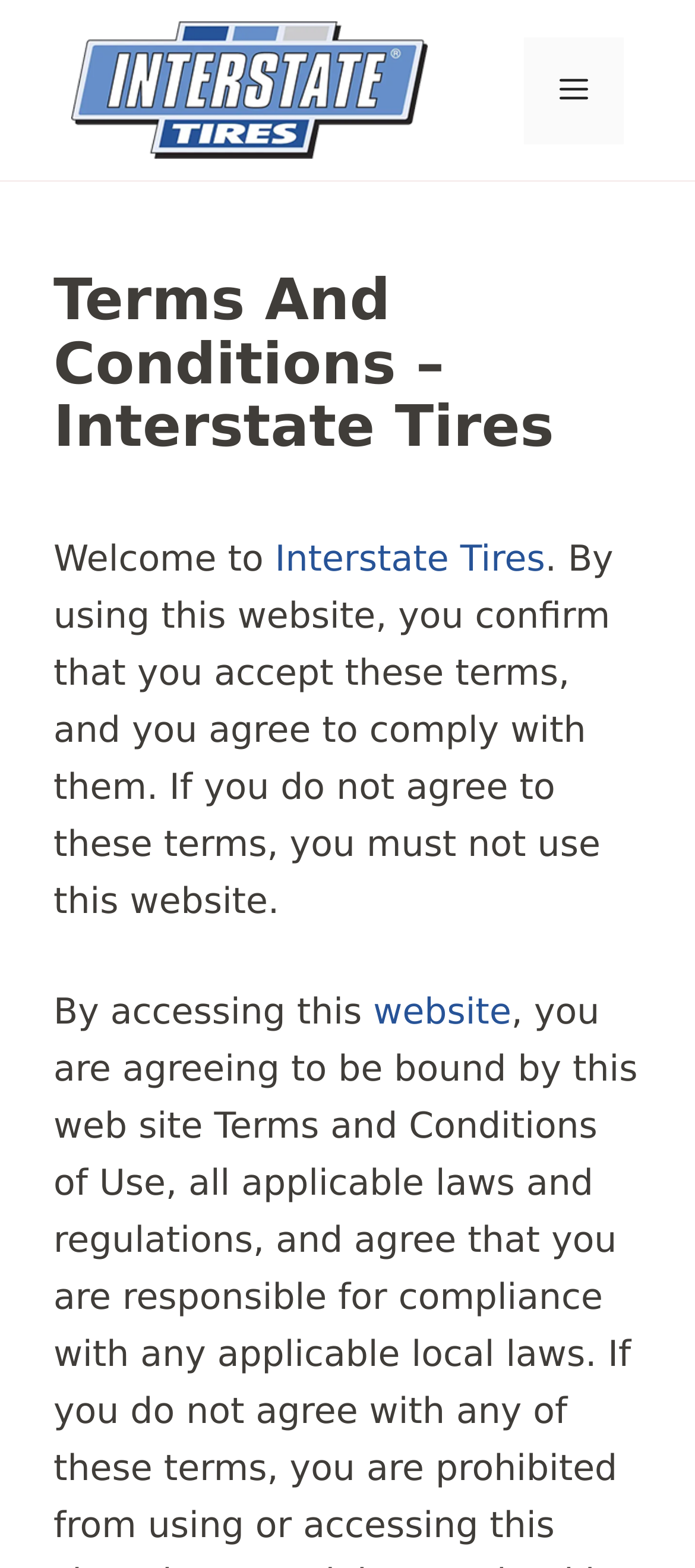From the details in the image, provide a thorough response to the question: What is the tone of the terms and conditions text?

The tone of the terms and conditions text is formal, as it uses formal language and a structured format to convey the conditions of using the website. The text also uses phrases such as 'you confirm that you accept' and 'you agree to comply with', which are typical of formal agreements.